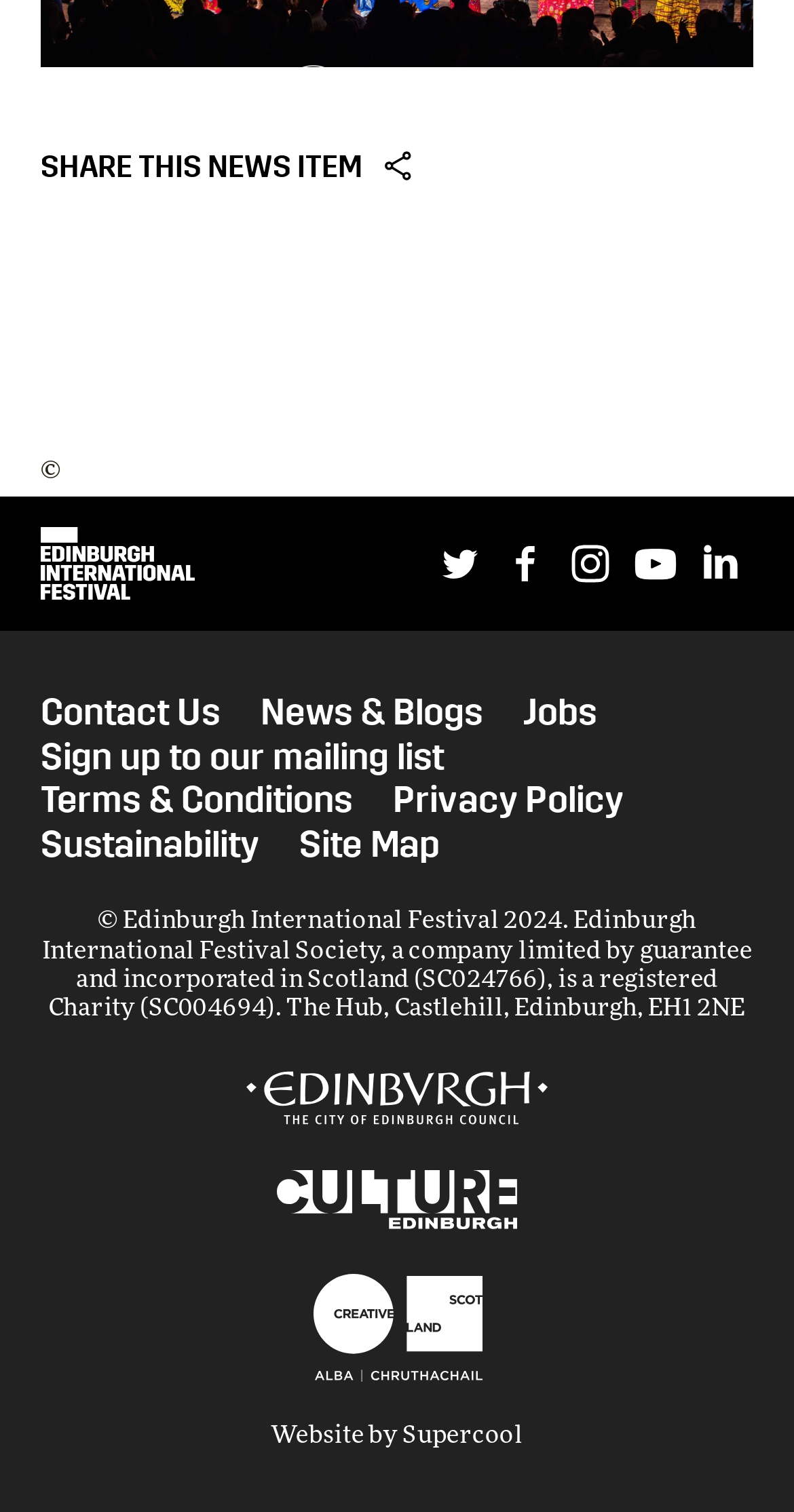With reference to the image, please provide a detailed answer to the following question: How many sponsor logos are displayed?

The sponsor logos can be found in the 'Sponsor logos and websites' section, which displays three images of sponsor logos.